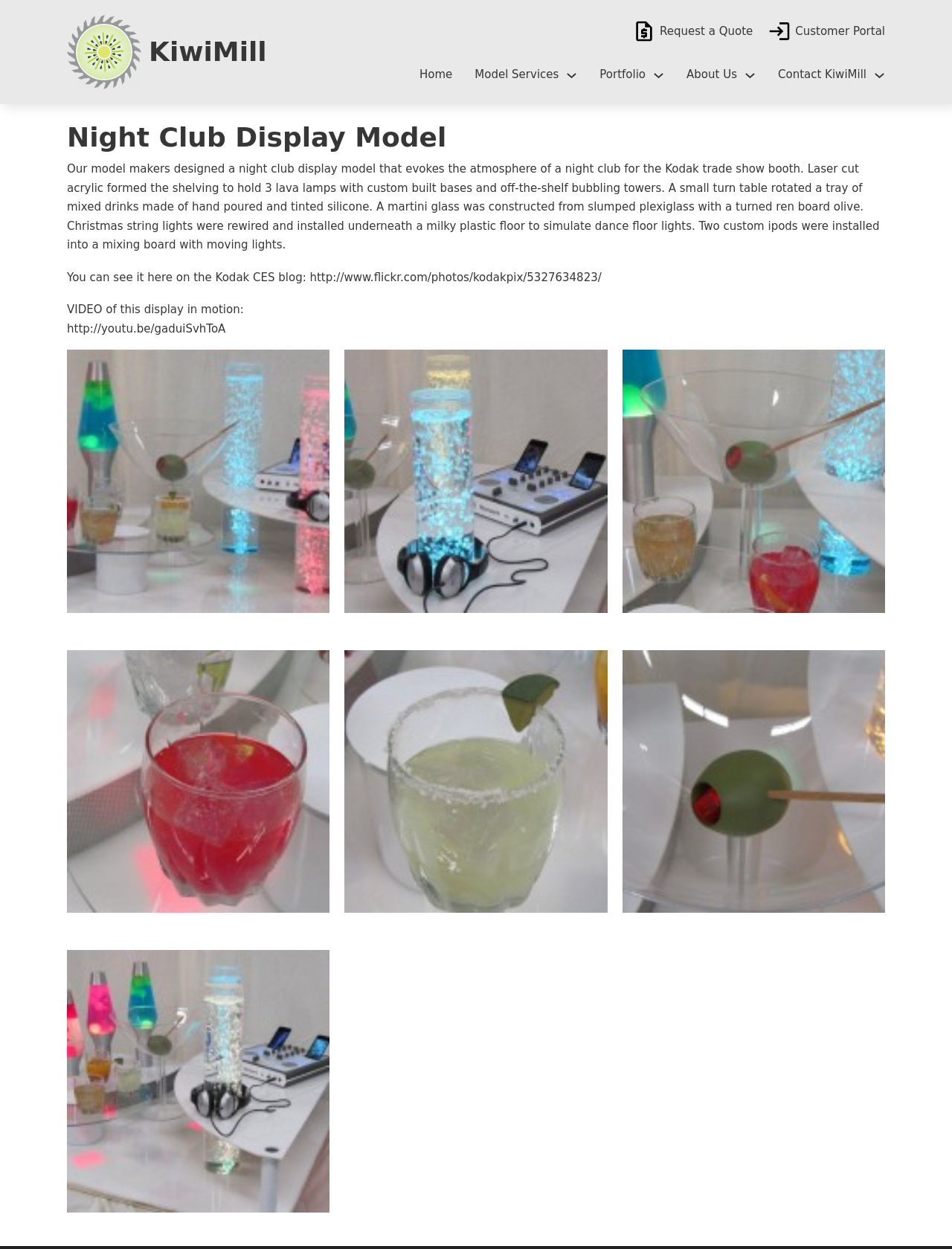Please identify the bounding box coordinates of the area that needs to be clicked to follow this instruction: "Click the 'Portfolio' link".

[0.63, 0.053, 0.678, 0.068]